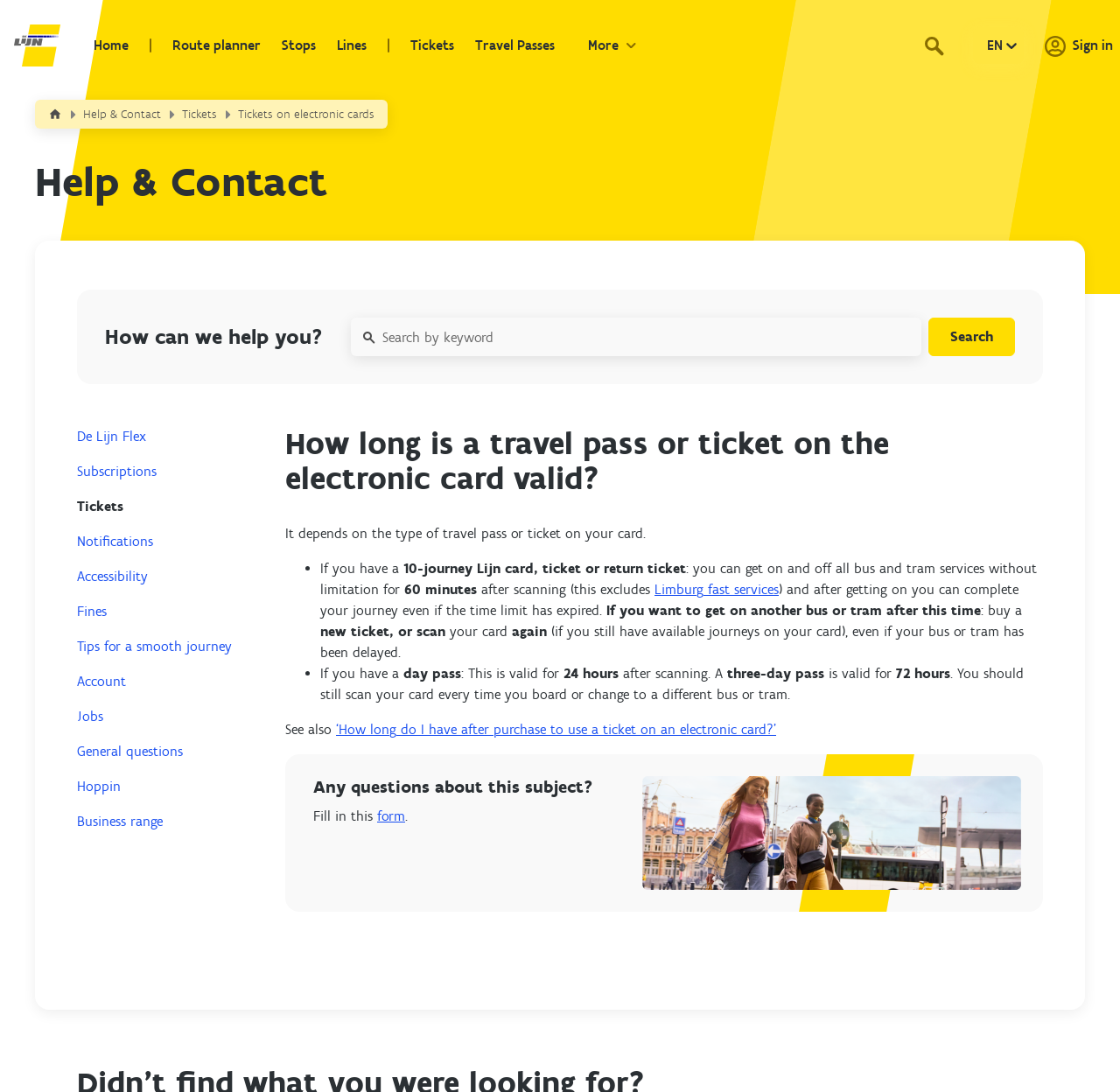Please specify the bounding box coordinates of the area that should be clicked to accomplish the following instruction: "Click on the 'Tickets on electronic cards' link". The coordinates should consist of four float numbers between 0 and 1, i.e., [left, top, right, bottom].

[0.212, 0.098, 0.334, 0.111]